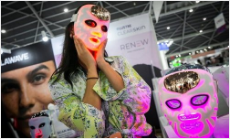Provide a brief response to the question below using a single word or phrase: 
What is the atmosphere of the event?

Lively